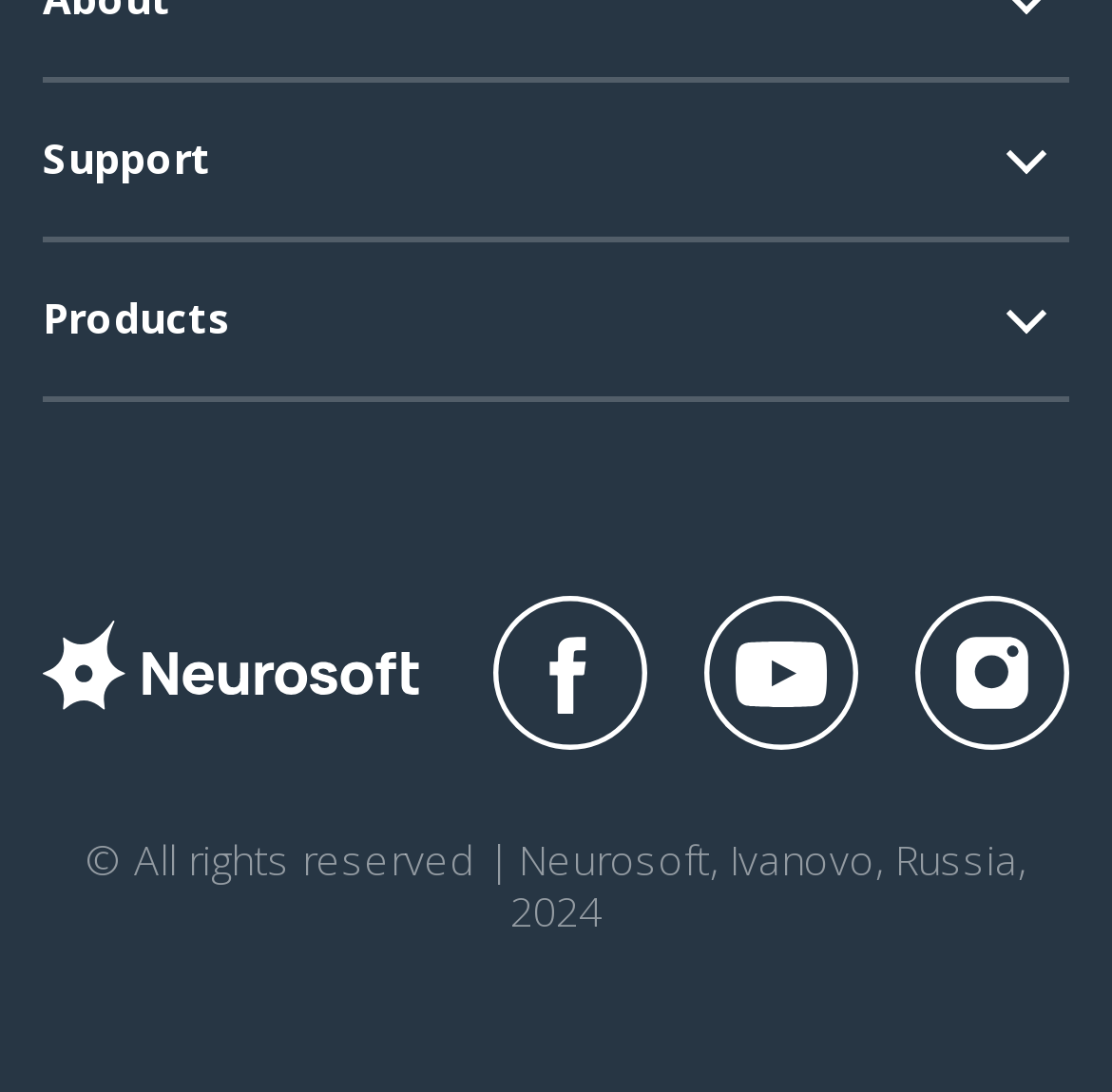Based on the image, provide a detailed response to the question:
How many social media links are there?

I counted the number of social media links by looking at the links with icons, which are Official Neurosoft Facebook, Official Neurosoft YouTube Channel, and Official Neurosoft Instagram.